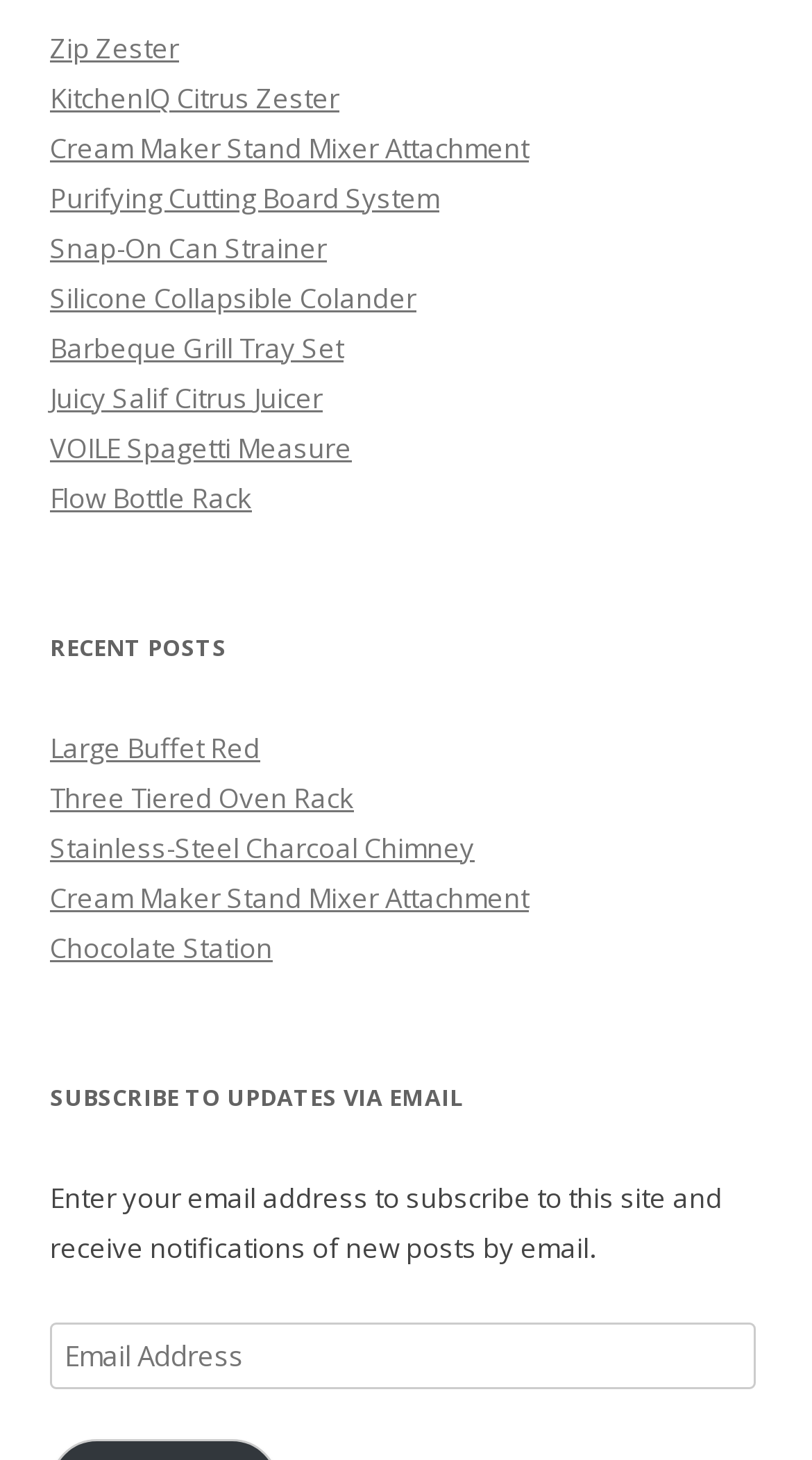Extract the bounding box for the UI element that matches this description: "Cream Maker Stand Mixer Attachment".

[0.062, 0.088, 0.651, 0.113]